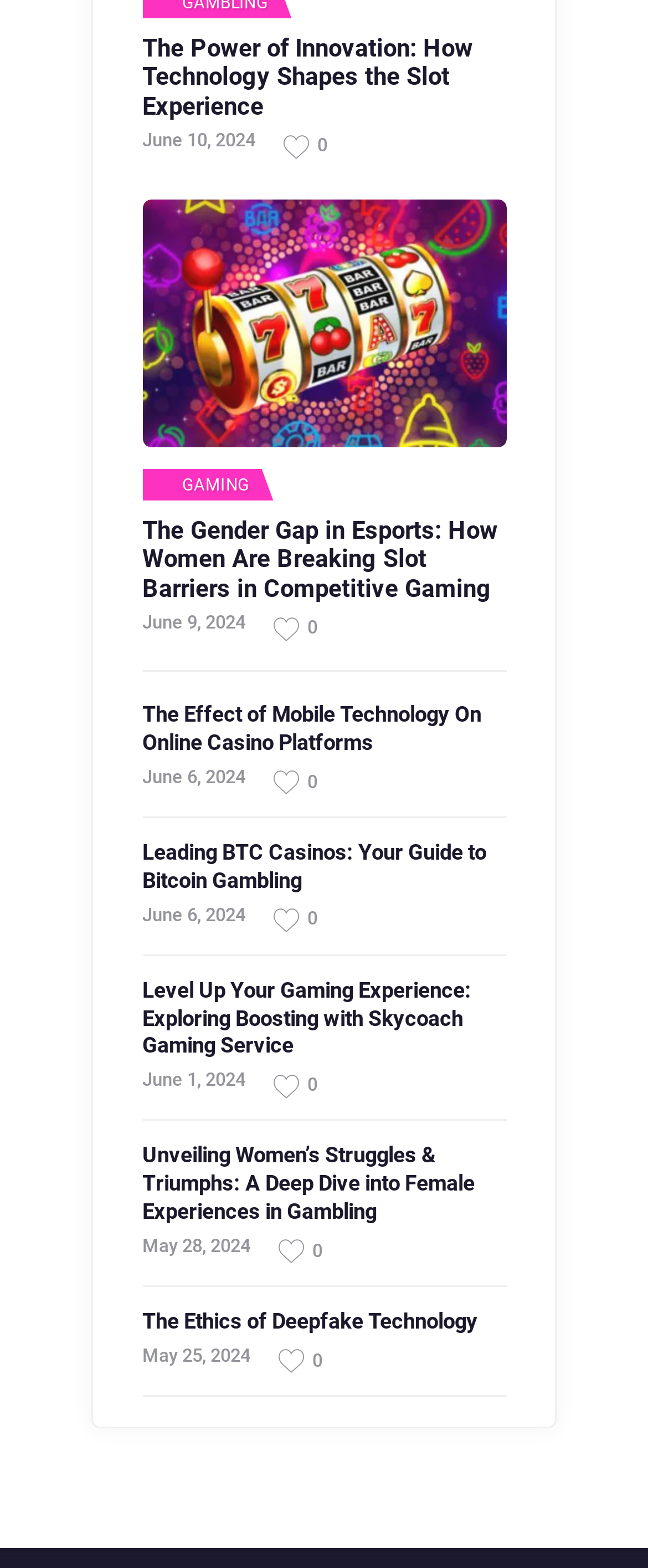Given the description "0Likes", provide the bounding box coordinates of the corresponding UI element.

[0.422, 0.685, 0.495, 0.701]